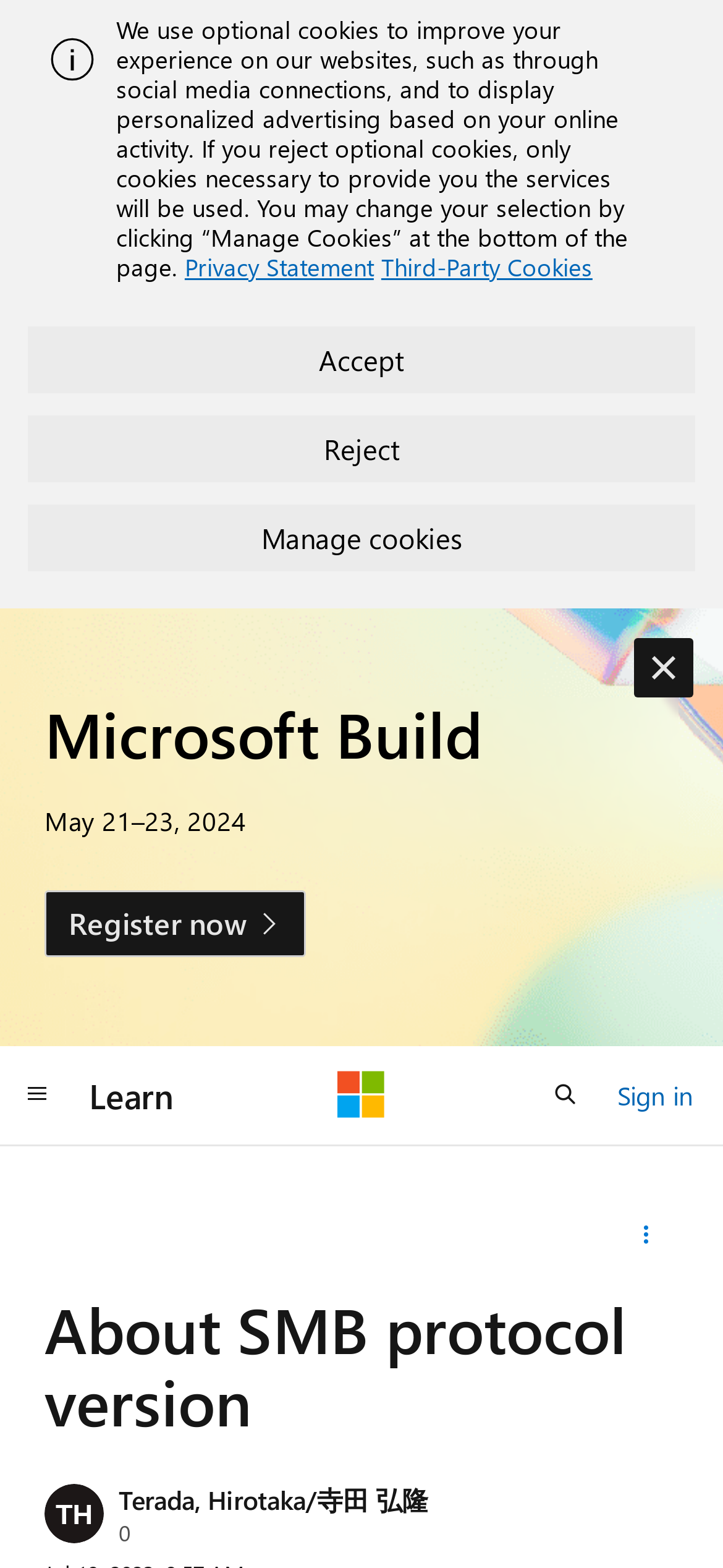Determine the main headline of the webpage and provide its text.

About SMB protocol version